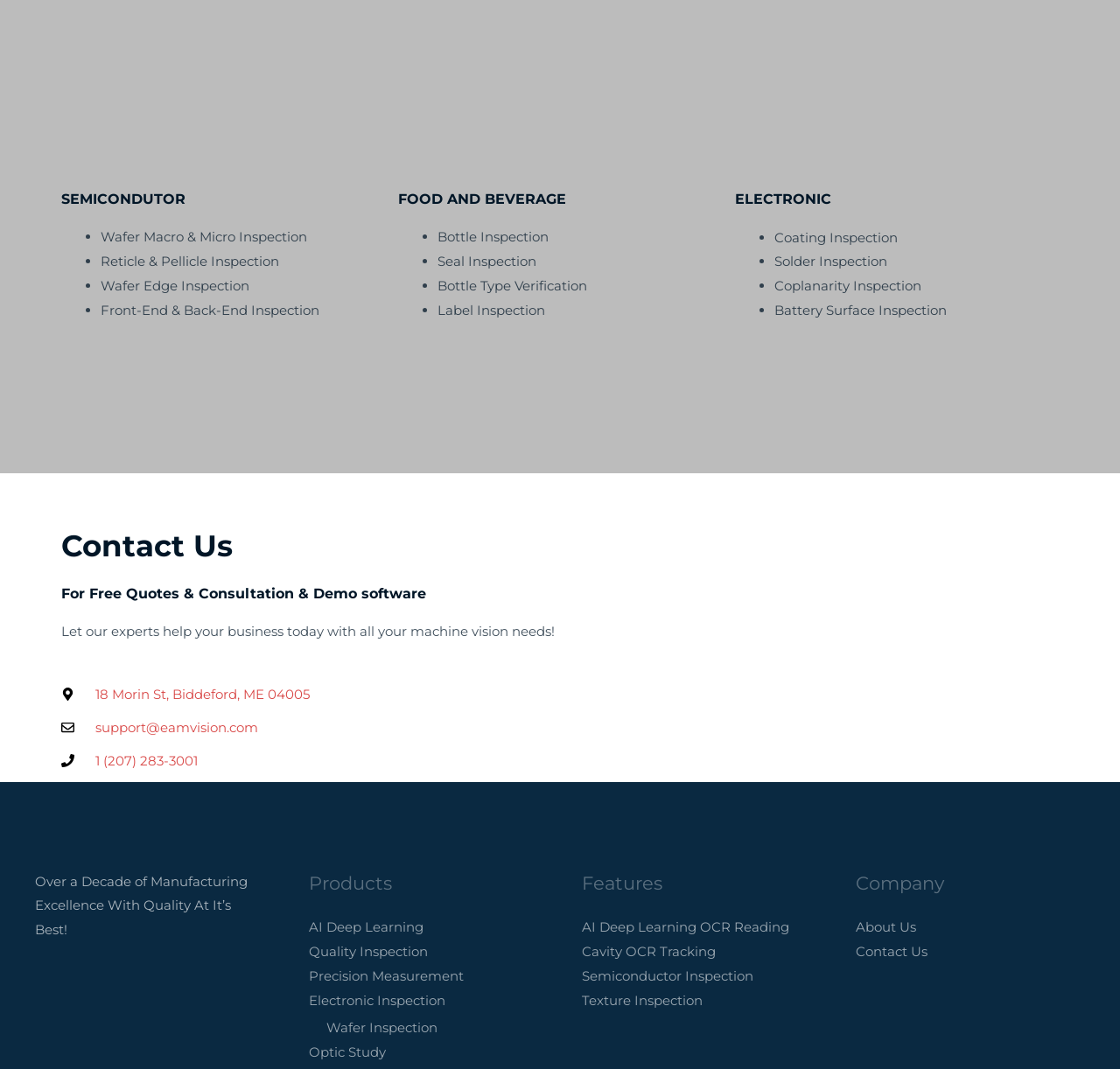What are the features of the company's products?
Based on the screenshot, answer the question with a single word or phrase.

AI Deep Learning OCR Reading, Cavity OCR Tracking, Semiconductor Inspection